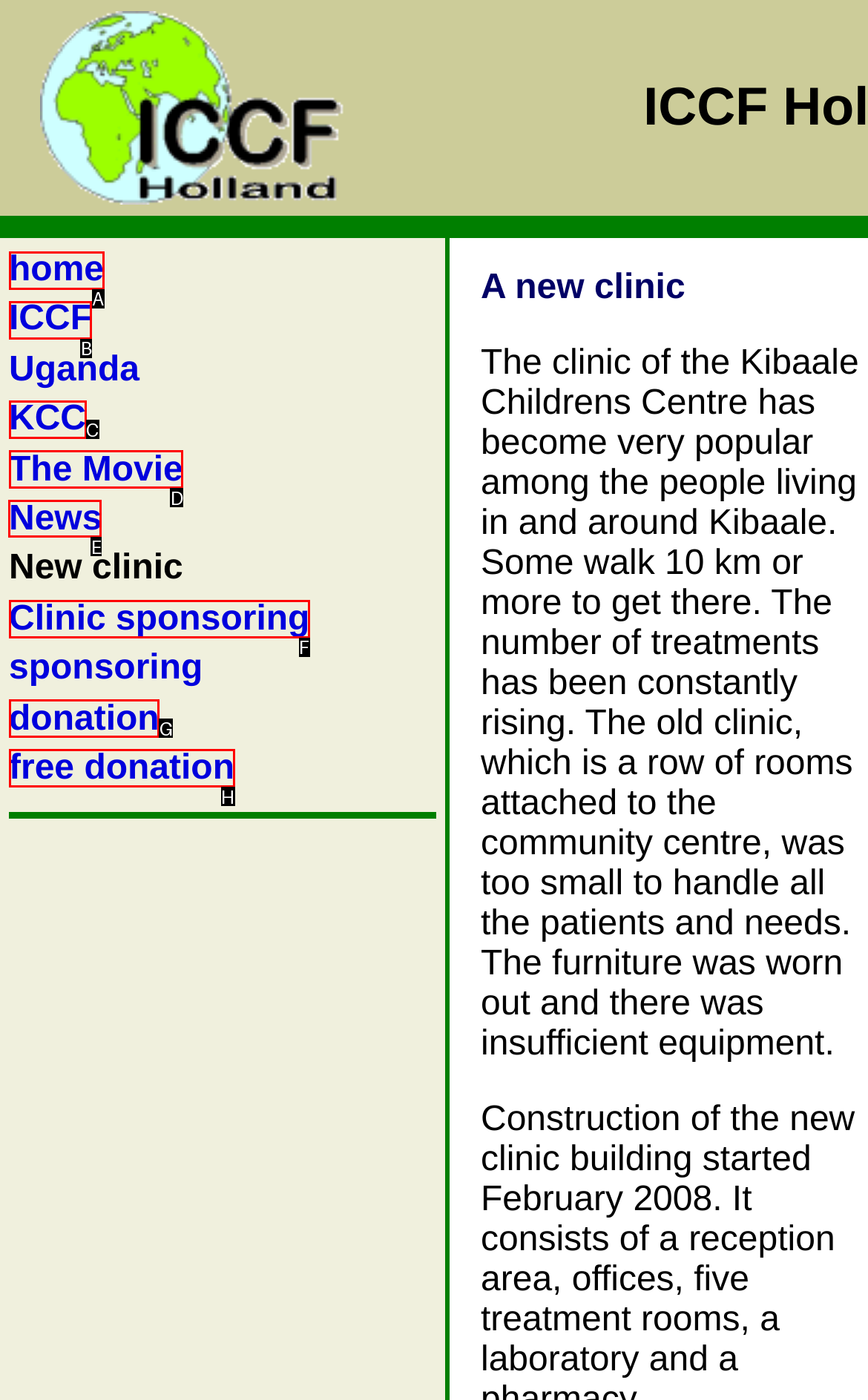What letter corresponds to the UI element to complete this task: Read 'Repair of Leaking Well – Confined Space Work | Waterstop Solutions'
Answer directly with the letter.

None